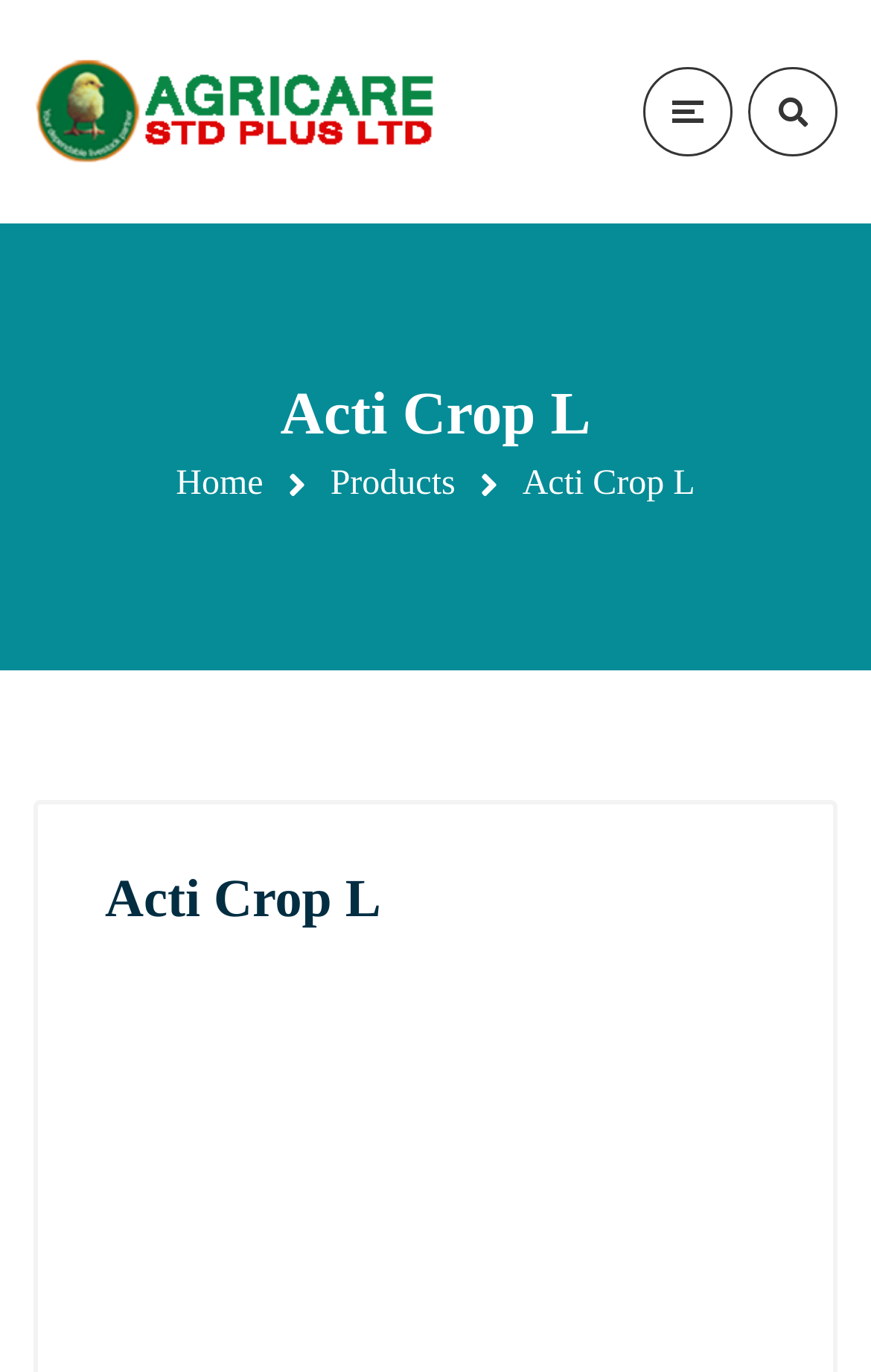Given the webpage screenshot, identify the bounding box of the UI element that matches this description: "title="AGRICARE STD PLUS LTD"".

[0.038, 0.041, 0.5, 0.122]